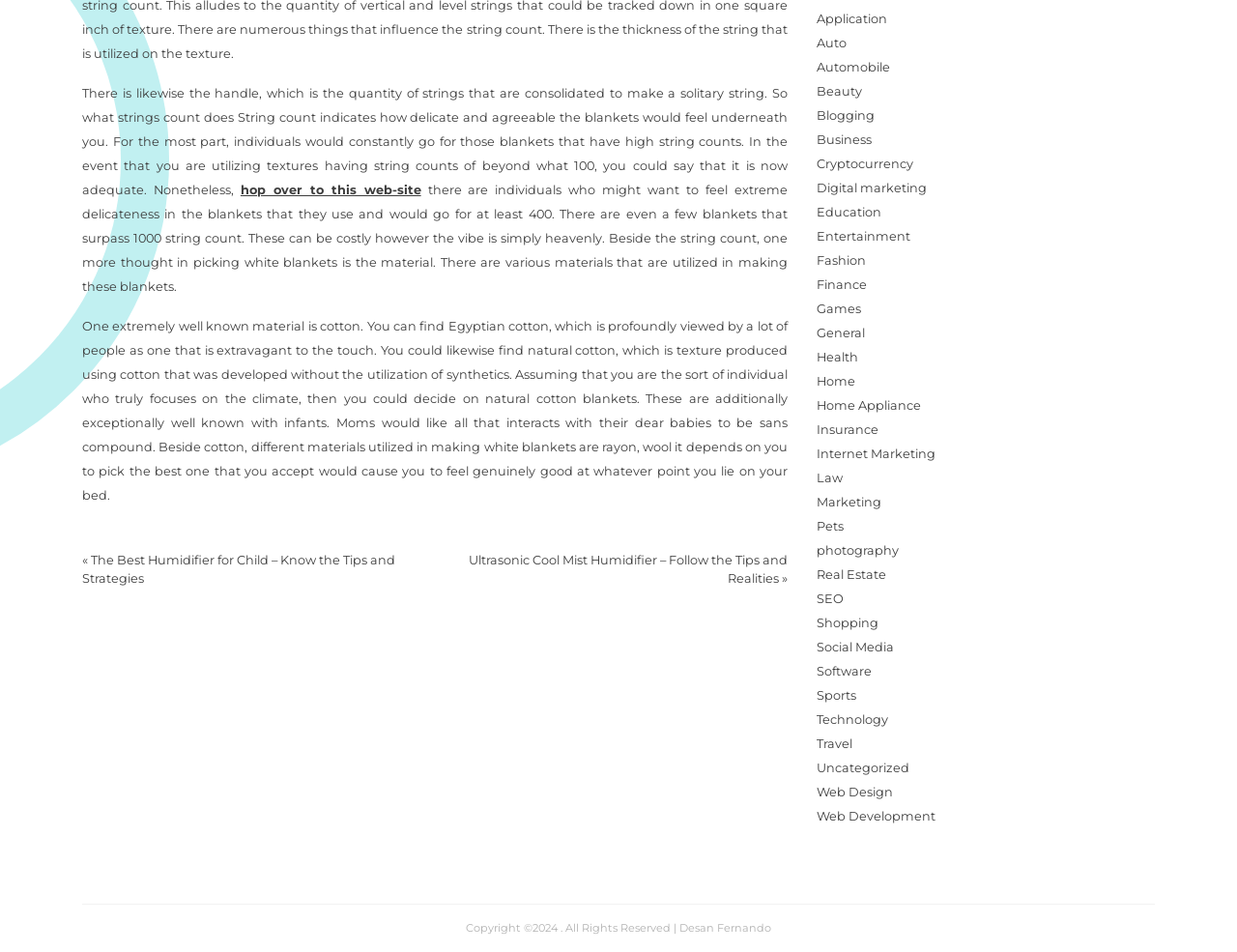Identify the coordinates of the bounding box for the element described below: "Real Estate". Return the coordinates as four float numbers between 0 and 1: [left, top, right, bottom].

[0.66, 0.596, 0.716, 0.611]